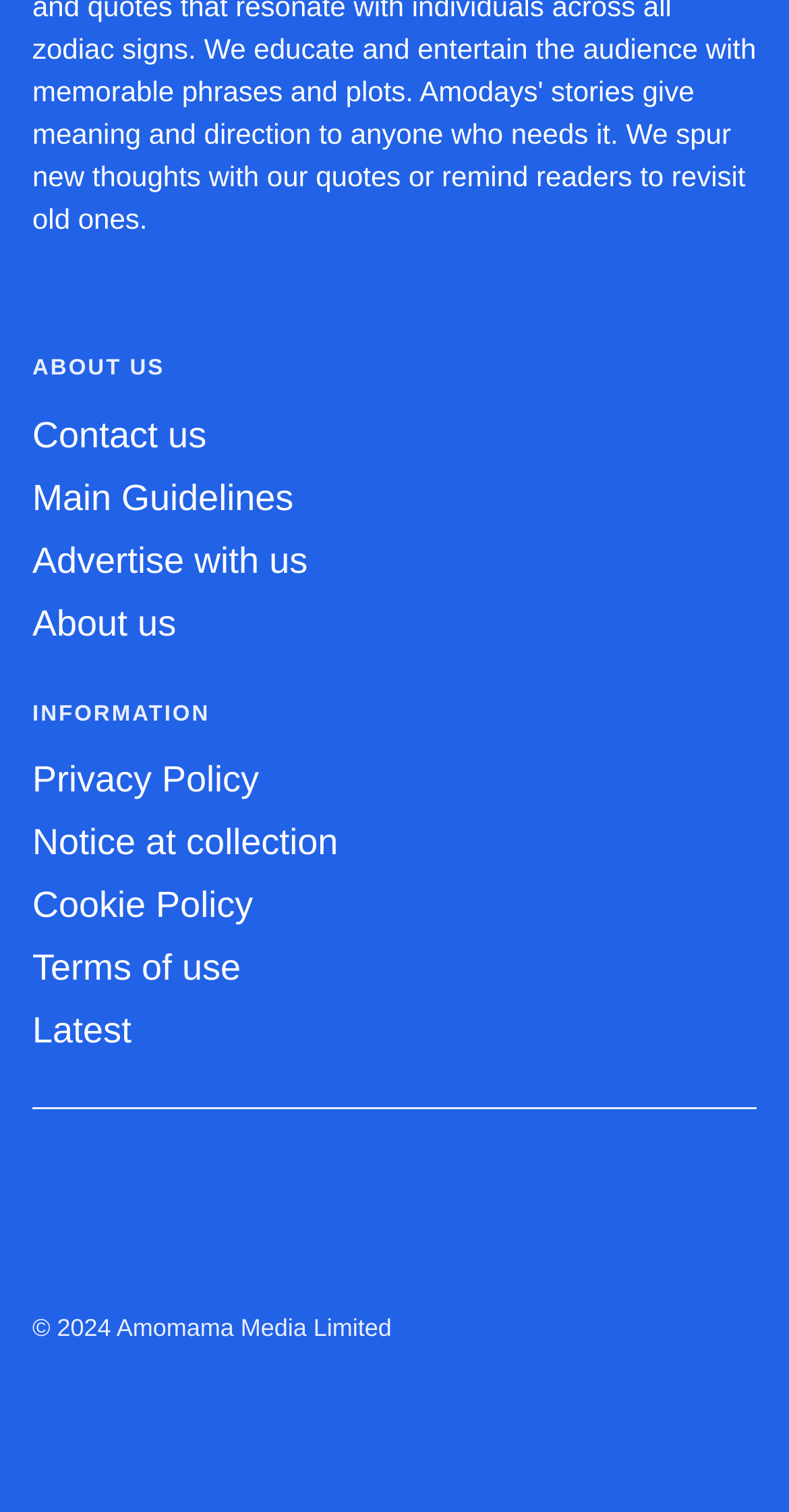Determine the bounding box coordinates for the clickable element to execute this instruction: "Go to Advertise with us". Provide the coordinates as four float numbers between 0 and 1, i.e., [left, top, right, bottom].

[0.041, 0.357, 0.39, 0.384]